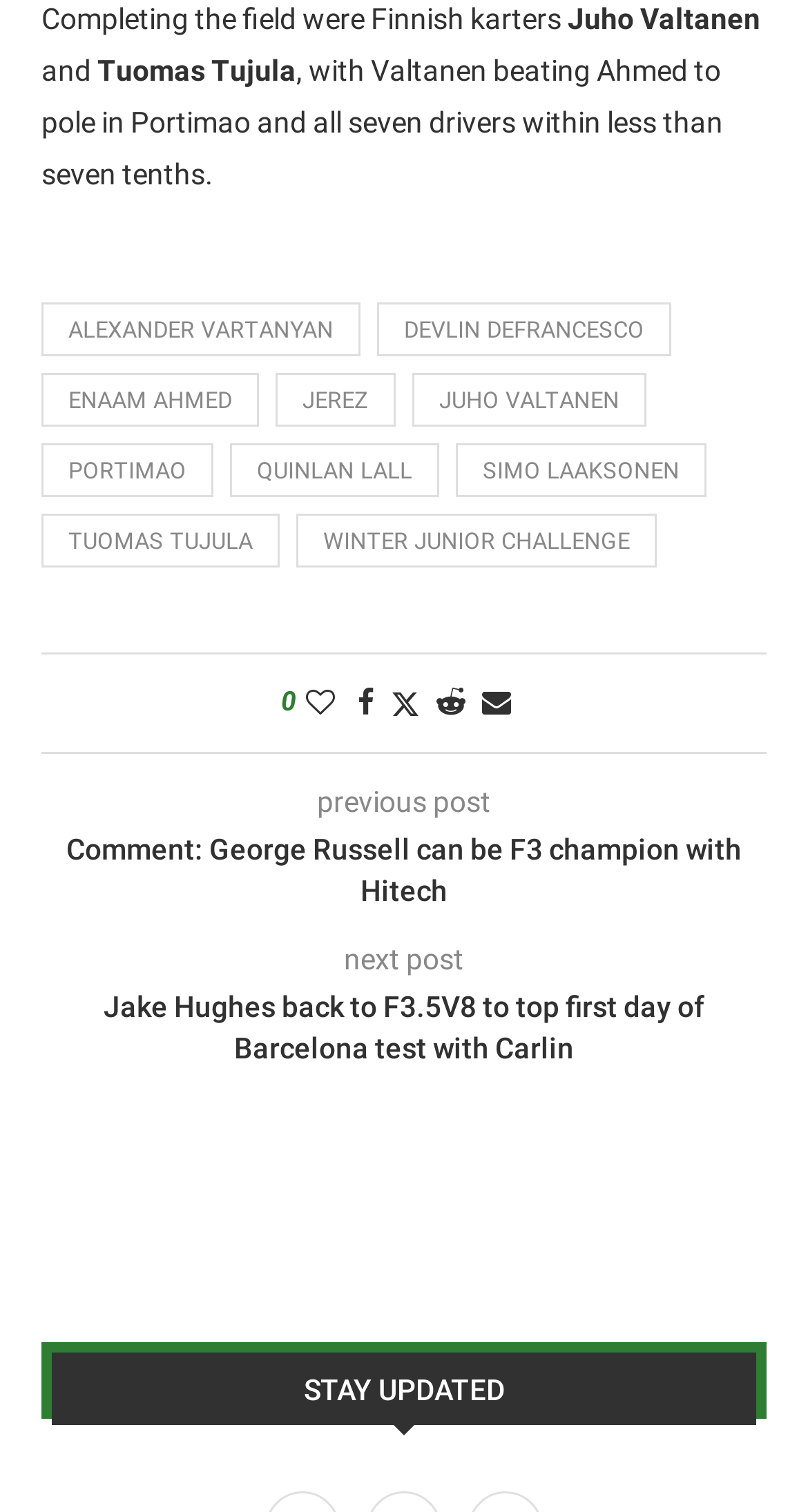Identify the bounding box coordinates of the region that needs to be clicked to carry out this instruction: "View the next post". Provide these coordinates as four float numbers ranging from 0 to 1, i.e., [left, top, right, bottom].

[0.426, 0.624, 0.574, 0.646]